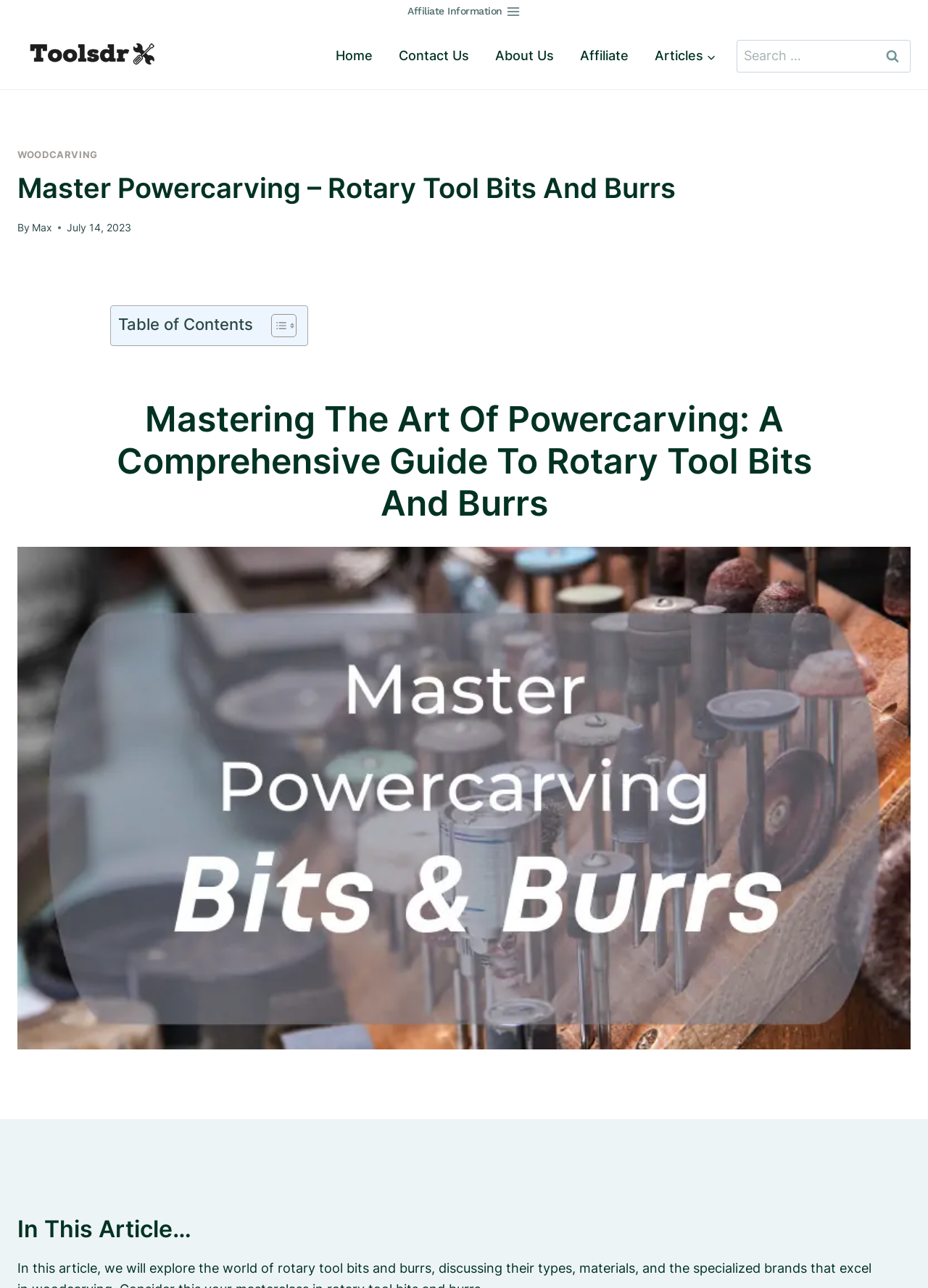From the webpage screenshot, predict the bounding box of the UI element that matches this description: "Contact Us".

[0.416, 0.029, 0.52, 0.058]